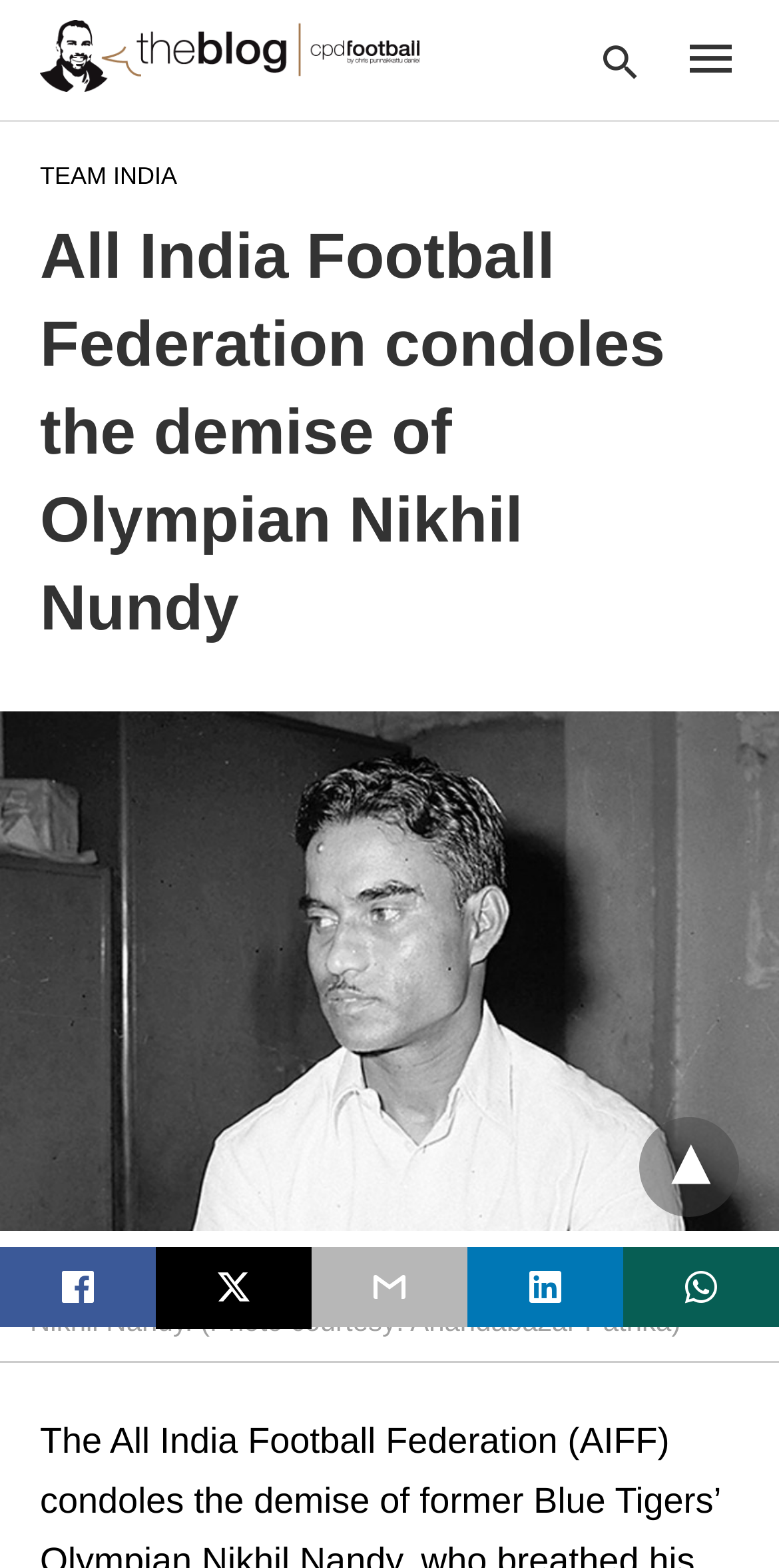Based on the image, please respond to the question with as much detail as possible:
What is the type of image displayed on the webpage?

The image displayed on the webpage is a file picture of former Indian national team player Nikhil Nandy, as indicated by the figure caption.